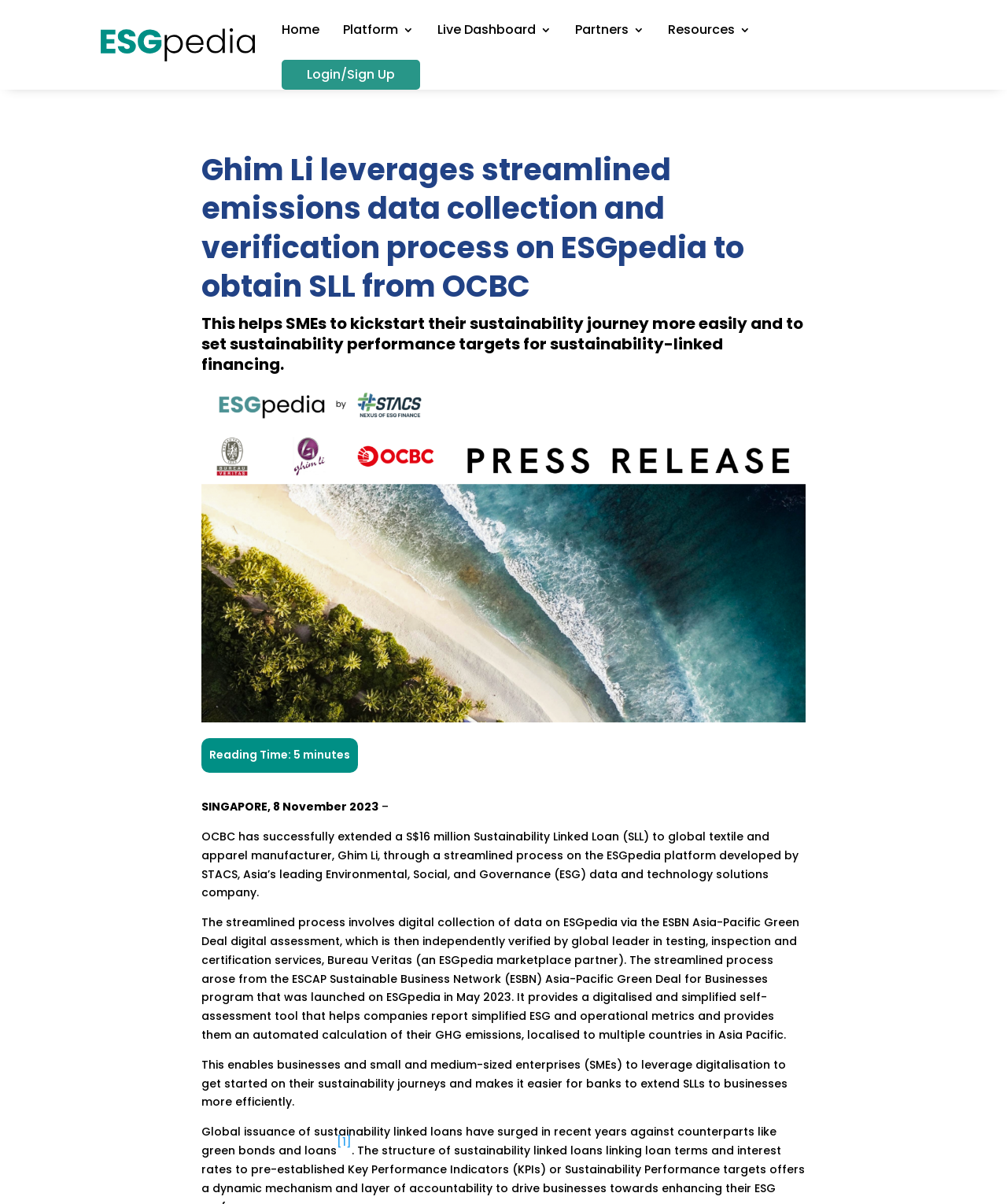Based on the image, provide a detailed response to the question:
What is the benefit of the streamlined process for banks?

The answer can be found in the StaticText element with the text 'This enables businesses and small and medium-sized enterprises (SMEs) to leverage digitalisation to get started on their sustainability journeys and makes it easier for banks to extend SLLs to businesses more efficiently.' which explains the benefit of the streamlined process for banks.